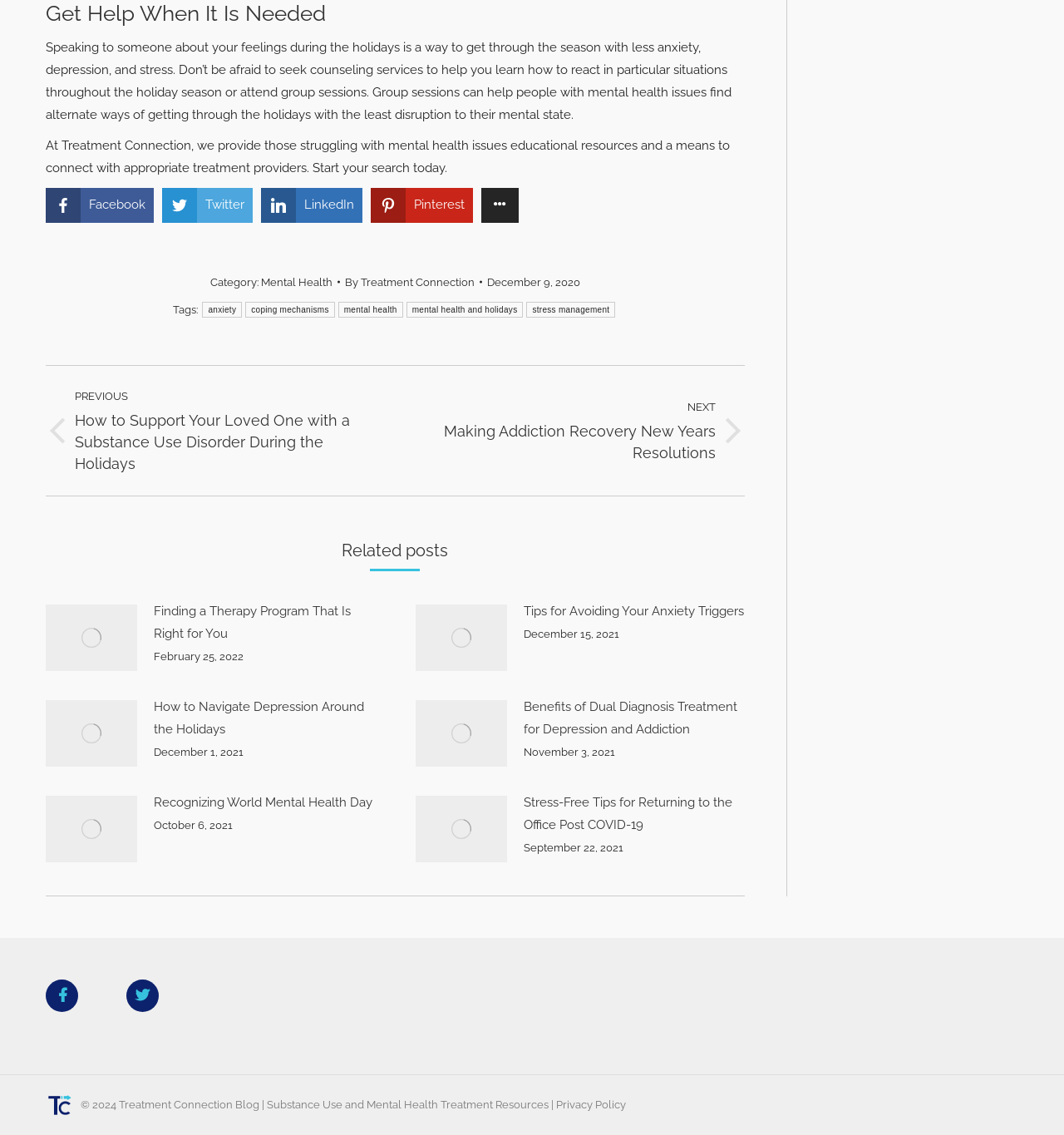Answer the question using only a single word or phrase: 
How can someone navigate depression around the holidays?

By reading the related post